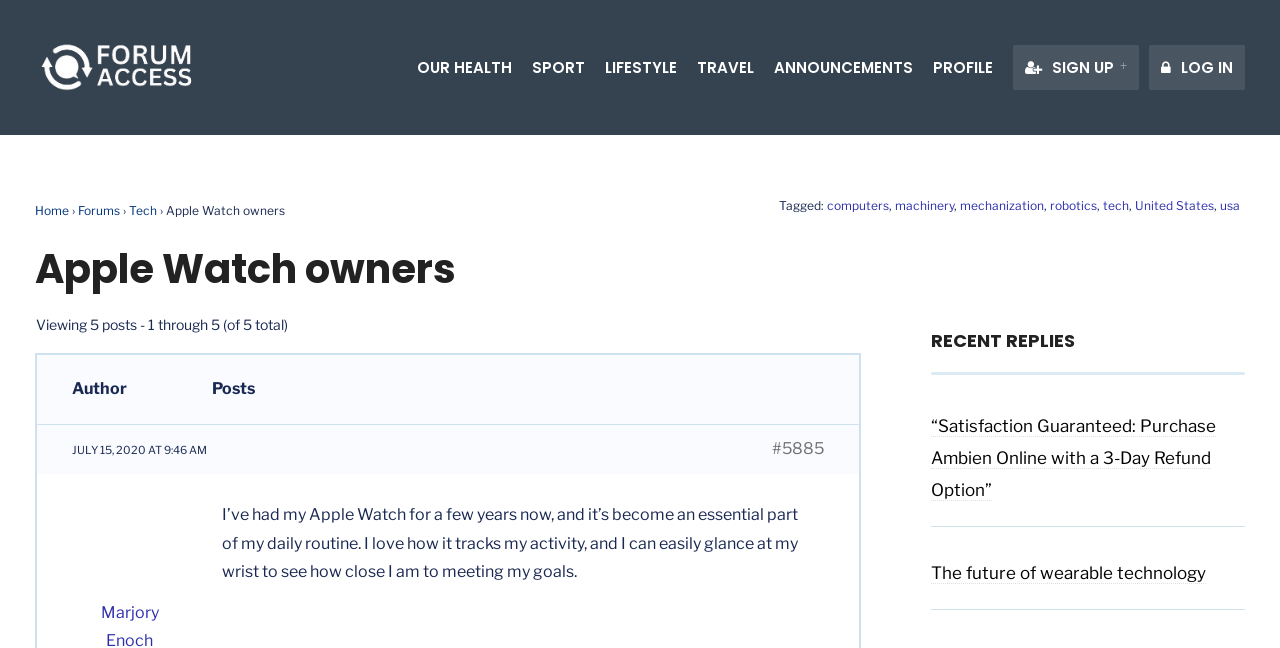What is the category of the forum?
Refer to the image and give a detailed answer to the query.

I found the answer by looking at the link 'Tech' which appears in the navigation menu, indicating that this forum is categorized under Tech.